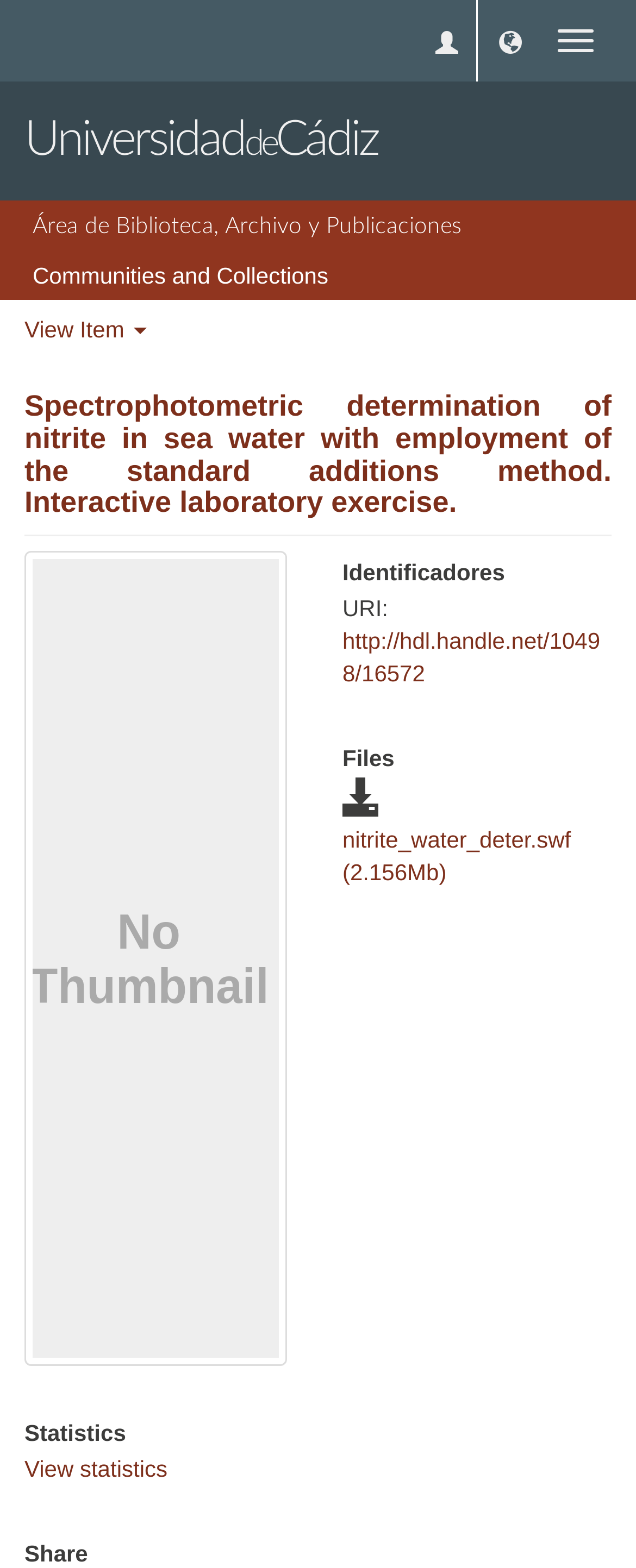Locate the bounding box coordinates of the clickable area needed to fulfill the instruction: "Download nitrite_water_deter.swf file".

[0.538, 0.506, 0.898, 0.564]